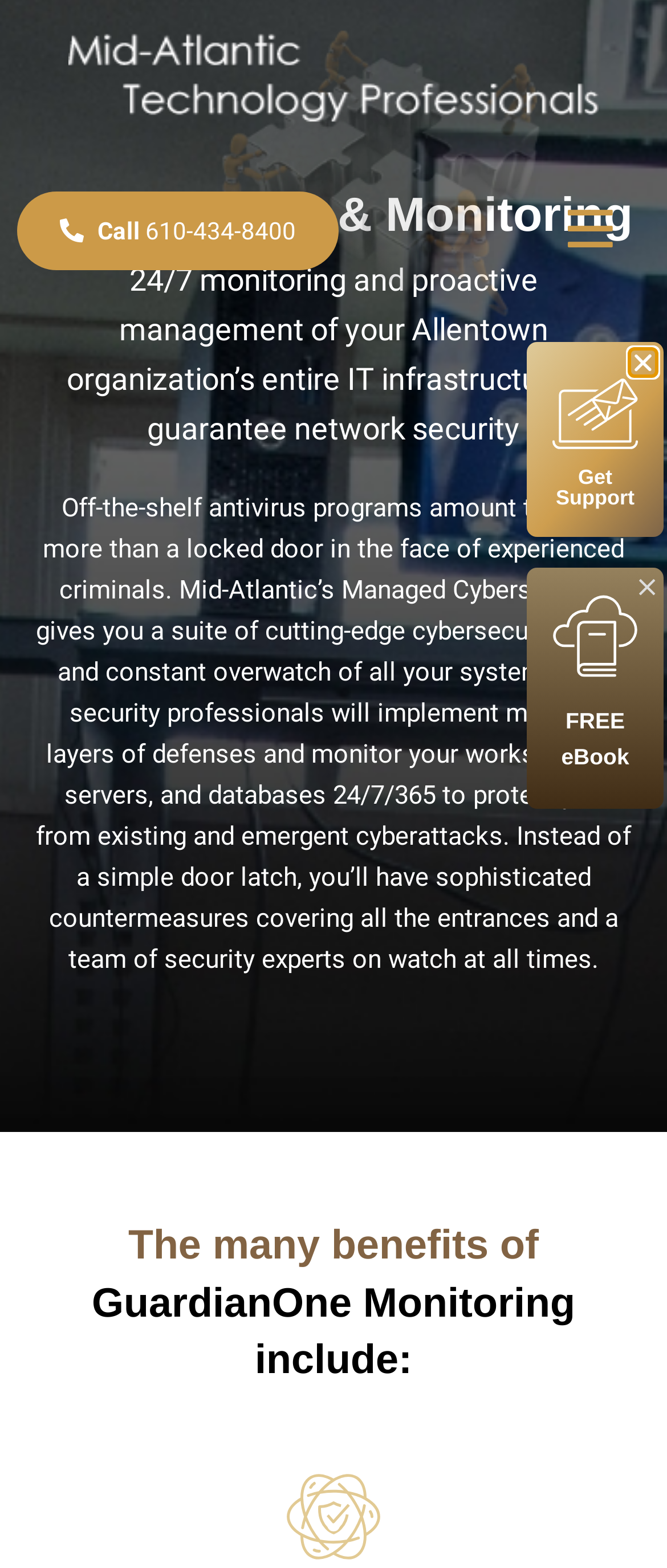Given the content of the image, can you provide a detailed answer to the question?
What is the purpose of Mid-Atlantic Technology's IT infrastructure management?

I read the text under the 'Maintenance & Monitoring' heading and found that Mid-Atlantic Technology provides 24/7 monitoring and proactive management of IT infrastructure to guarantee network security.